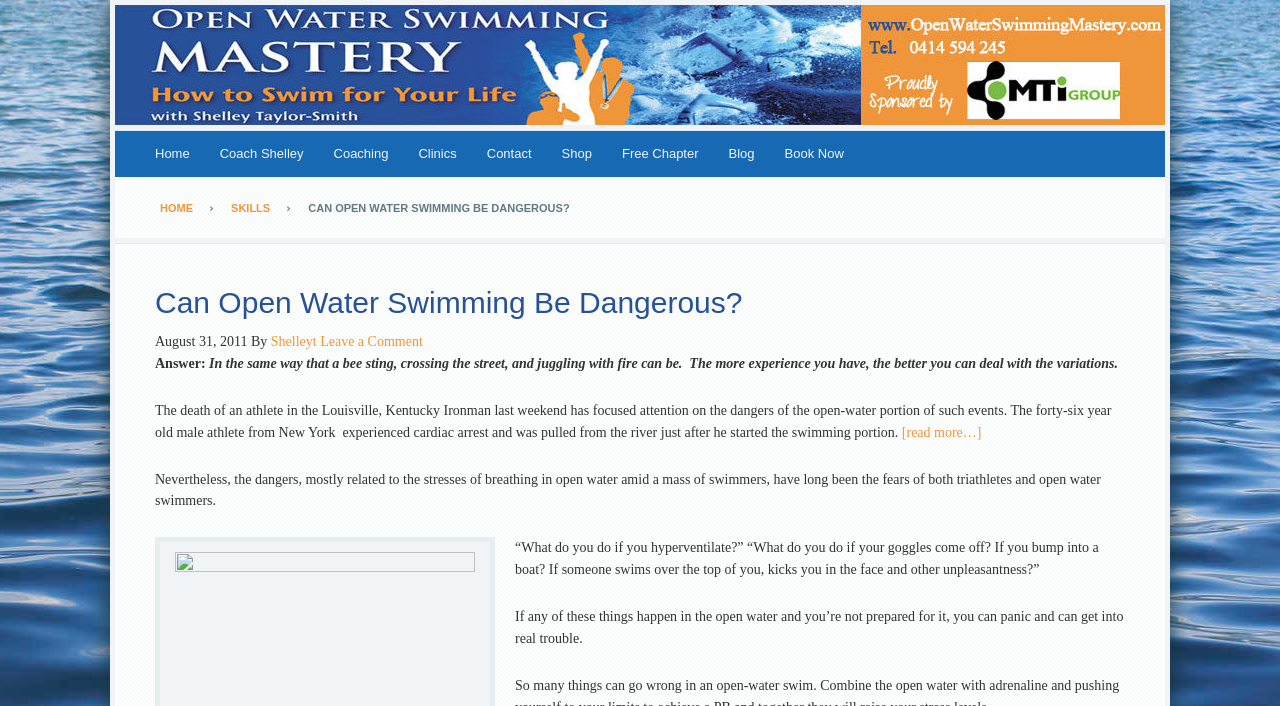What is the main topic of this webpage?
Refer to the image and give a detailed response to the question.

Based on the webpage content, it appears that the main topic is open water swimming, specifically the dangers and importance of proper training for triathletes.